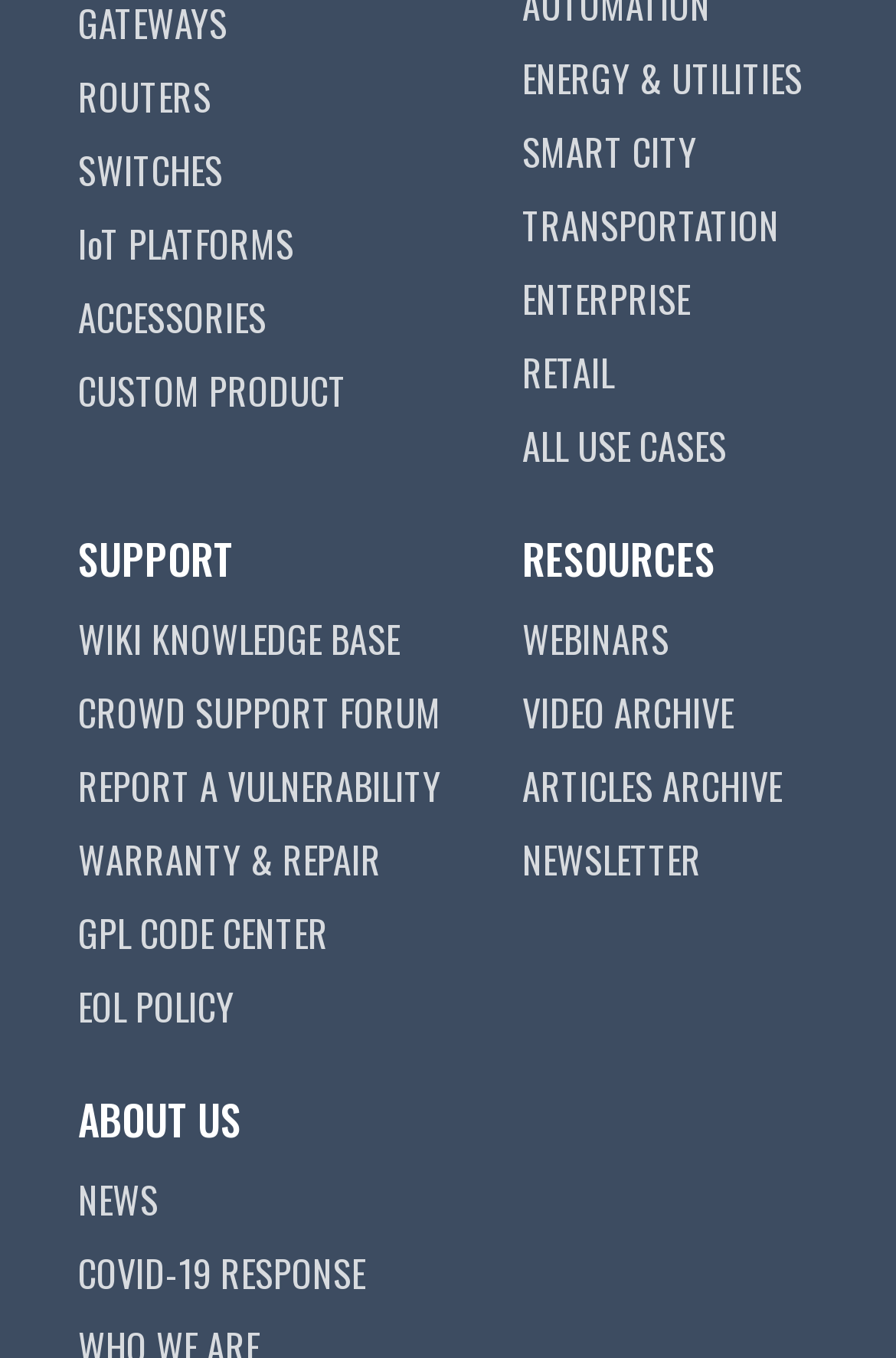Pinpoint the bounding box coordinates of the area that must be clicked to complete this instruction: "Learn about IoT platforms".

[0.087, 0.16, 0.328, 0.2]